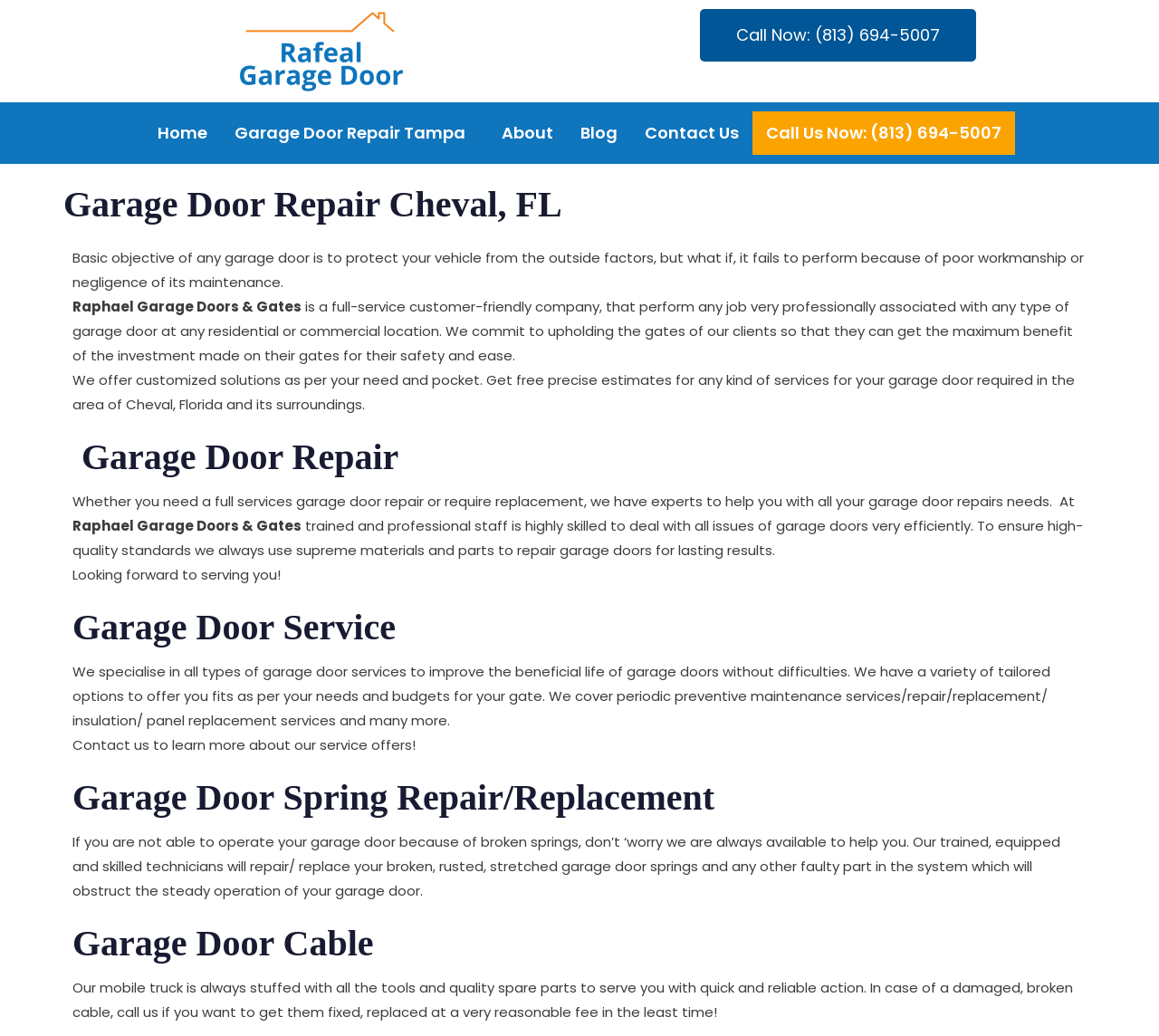Review the image closely and give a comprehensive answer to the question: What is the company name?

The company name is mentioned in the webpage as 'Raphael Garage Doors & Gates' which is a full-service customer-friendly company that performs any job very professionally associated with any type of garage door at any residential or commercial location.